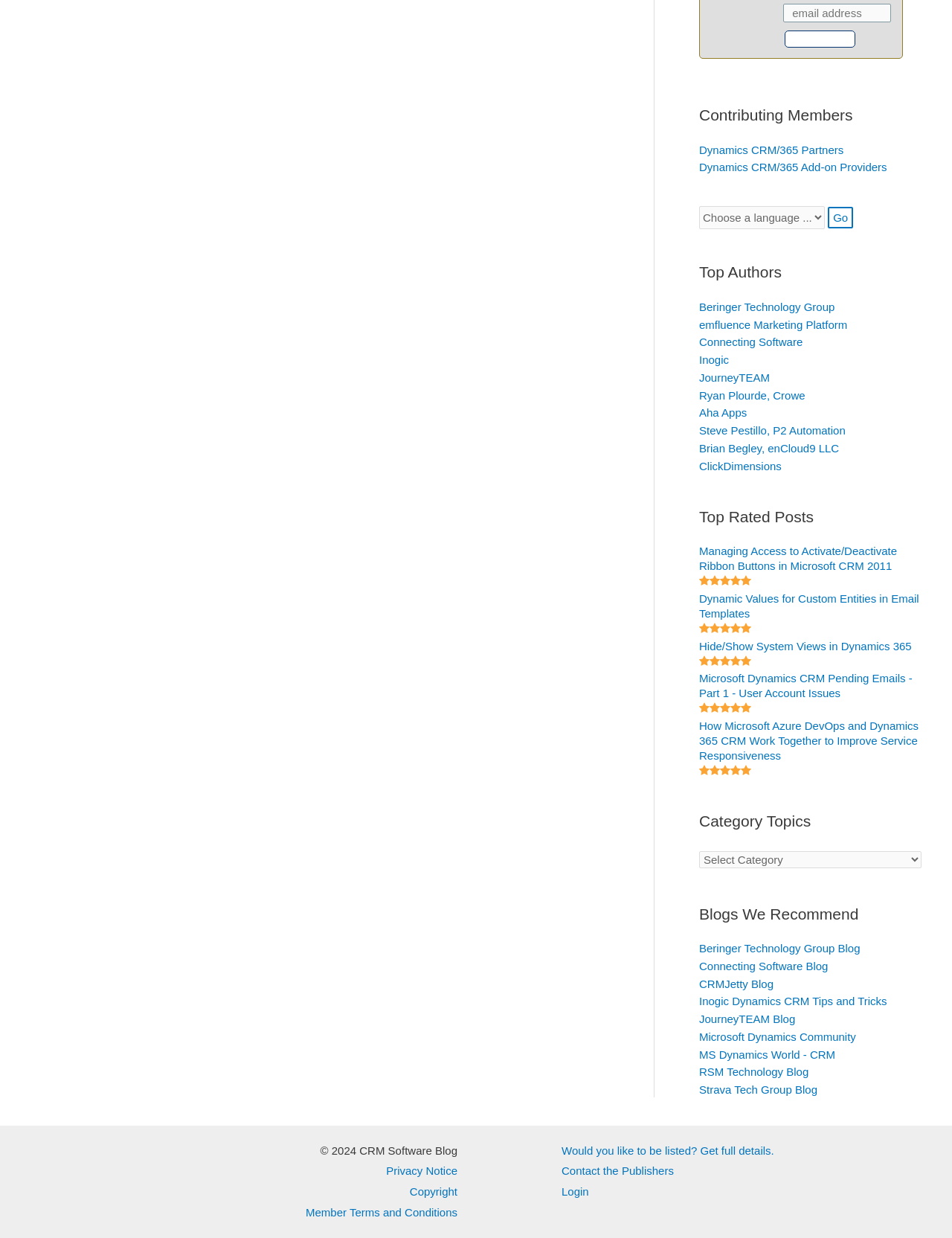Please identify the bounding box coordinates of the area that needs to be clicked to follow this instruction: "Go to Dynamics CRM/365 Partners".

[0.734, 0.116, 0.886, 0.126]